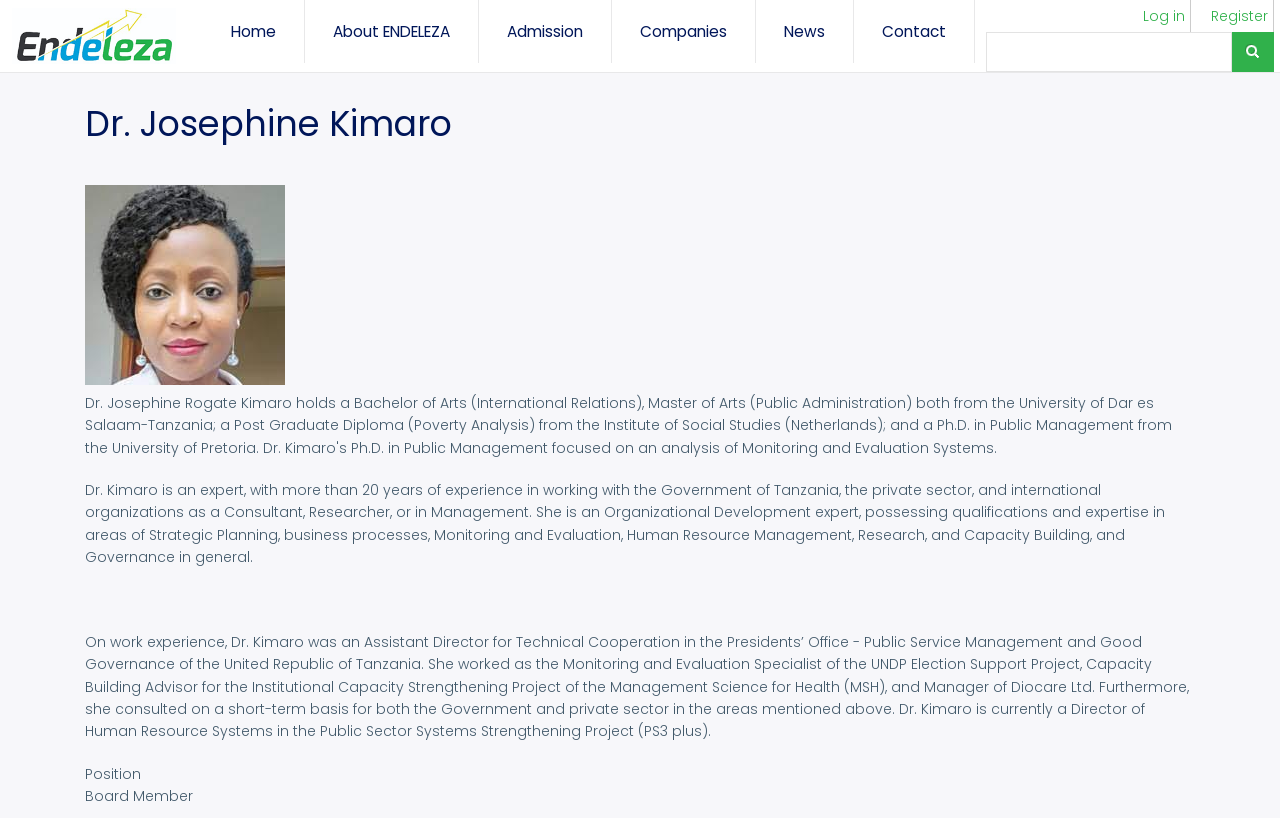Offer a thorough description of the webpage.

The webpage is about Dr. Josephine Kimaro, and it appears to be a personal or professional profile page. At the top, there is a navigation menu with links to "Home", "Register", and "Log in" on the right side, and a search bar on the left side. Below the navigation menu, there is a horizontal menu with links to "Home", "About ENDELEZA", "Admission", "Companies", "News", and "Contact".

The main content of the page is divided into two sections. The top section has a heading with Dr. Josephine Kimaro's name, and below it, there is a brief introduction to her in a few sentences. The bottom section is a longer article about Dr. Kimaro's background, experience, and expertise. The article is divided into paragraphs, with the first paragraph introducing her, and the subsequent paragraphs describing her work experience and qualifications.

There are no images on the page except for a small icon next to the "Home" link in the navigation menu. The overall layout is organized, with clear headings and concise text, making it easy to read and navigate.